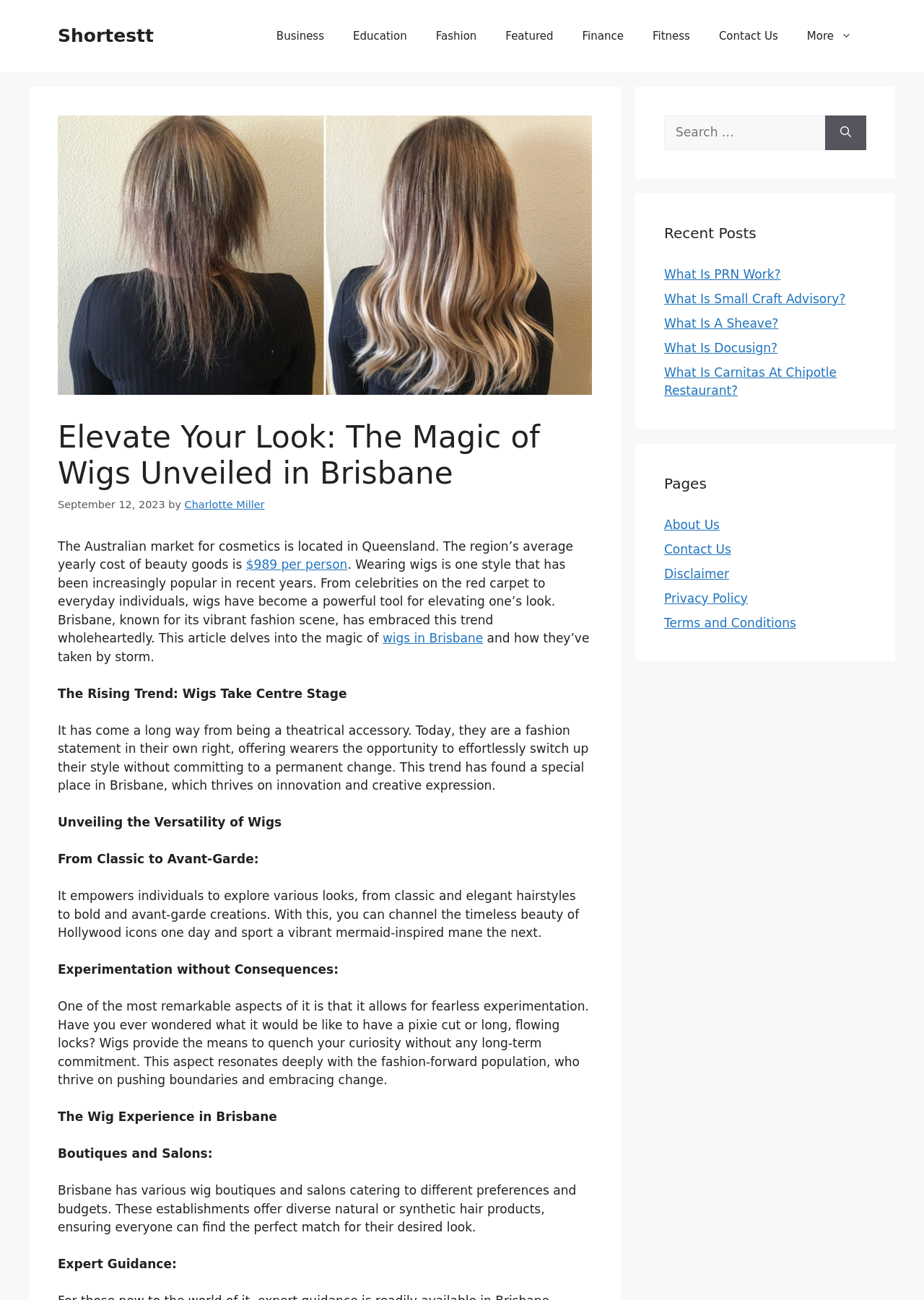Determine the bounding box coordinates of the region to click in order to accomplish the following instruction: "read privacy policy". Provide the coordinates as four float numbers between 0 and 1, specifically [left, top, right, bottom].

None